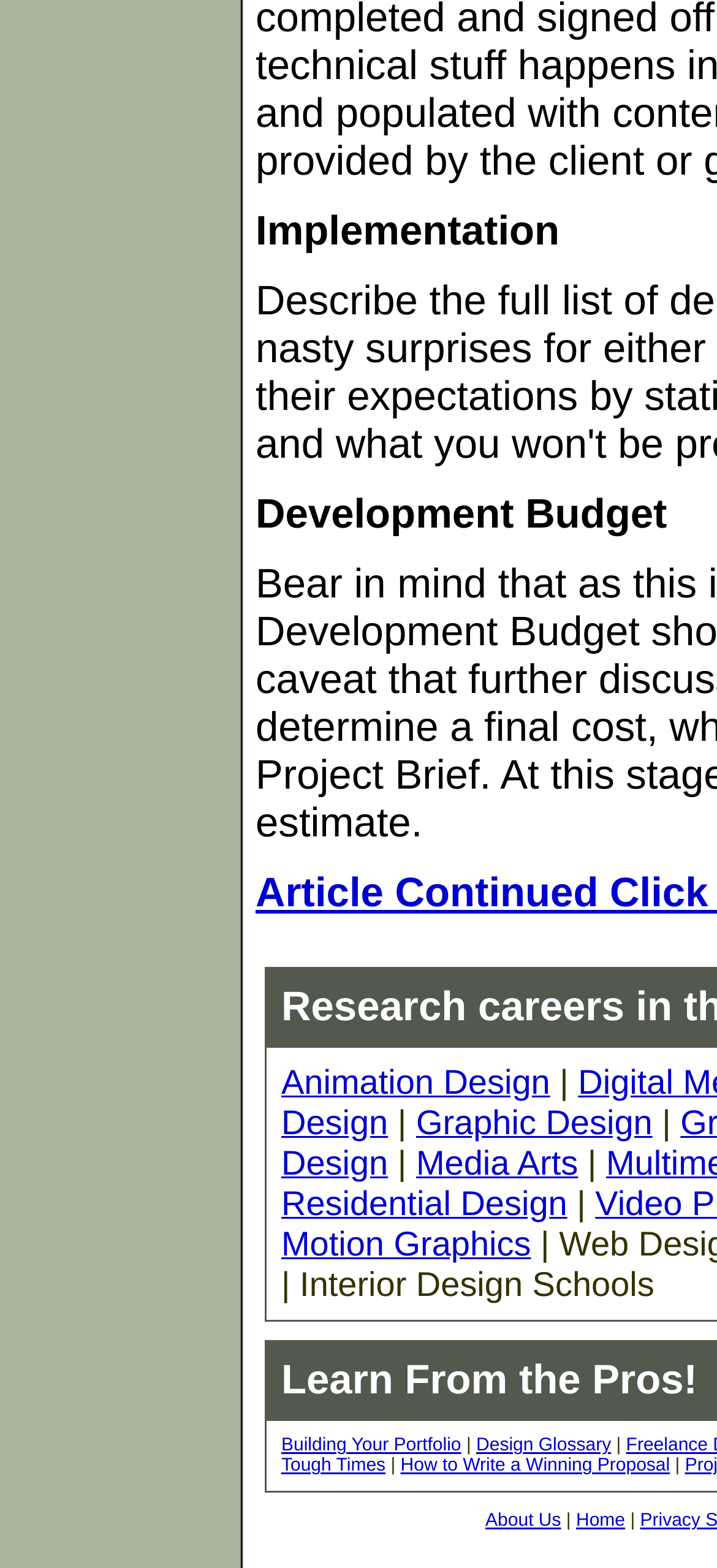What is the last link in the bottom-right corner?
Look at the image and answer the question using a single word or phrase.

Home